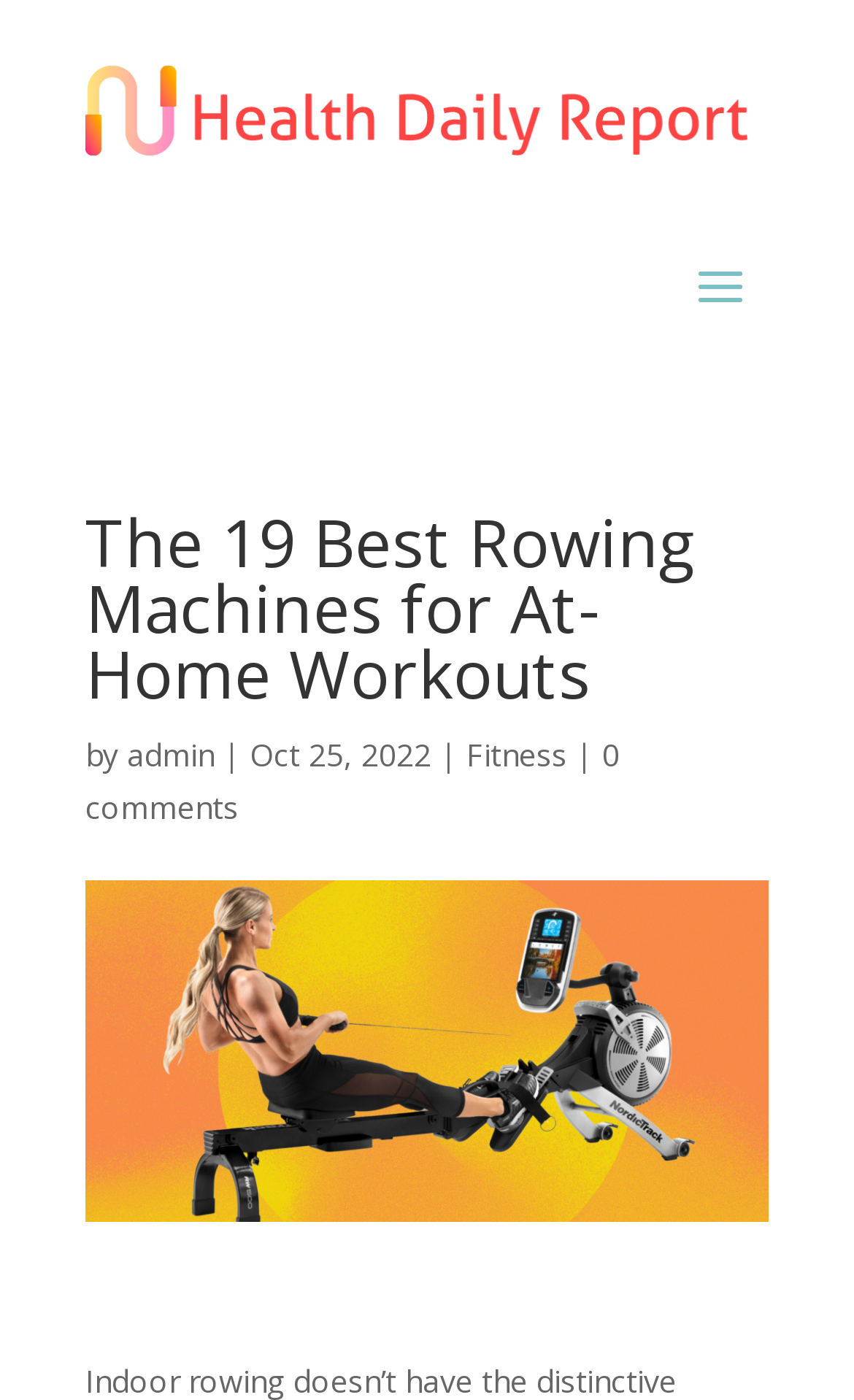Locate and provide the bounding box coordinates for the HTML element that matches this description: "polychaeta".

None